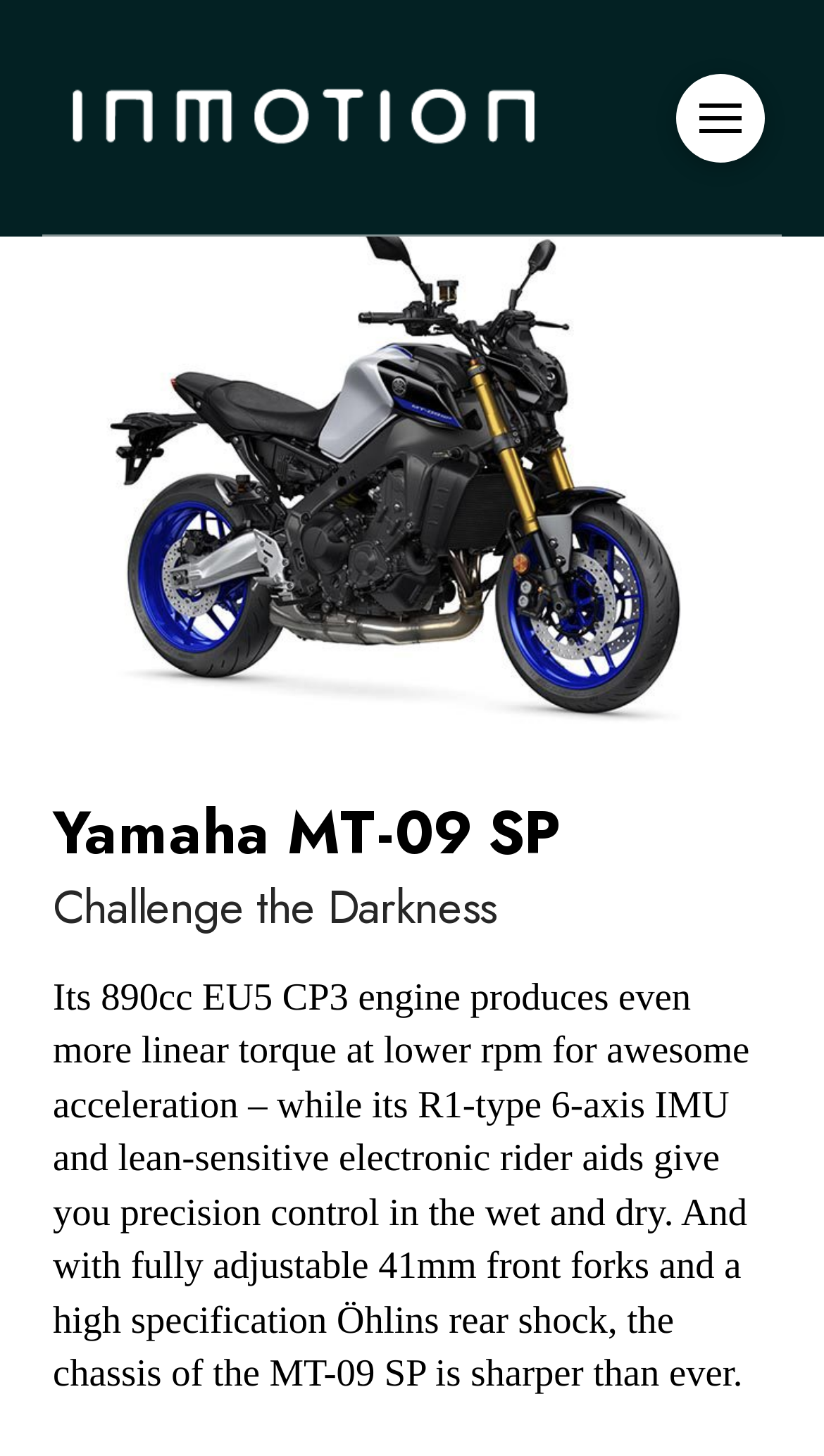Locate and extract the headline of this webpage.

Yamaha MT-09 SP